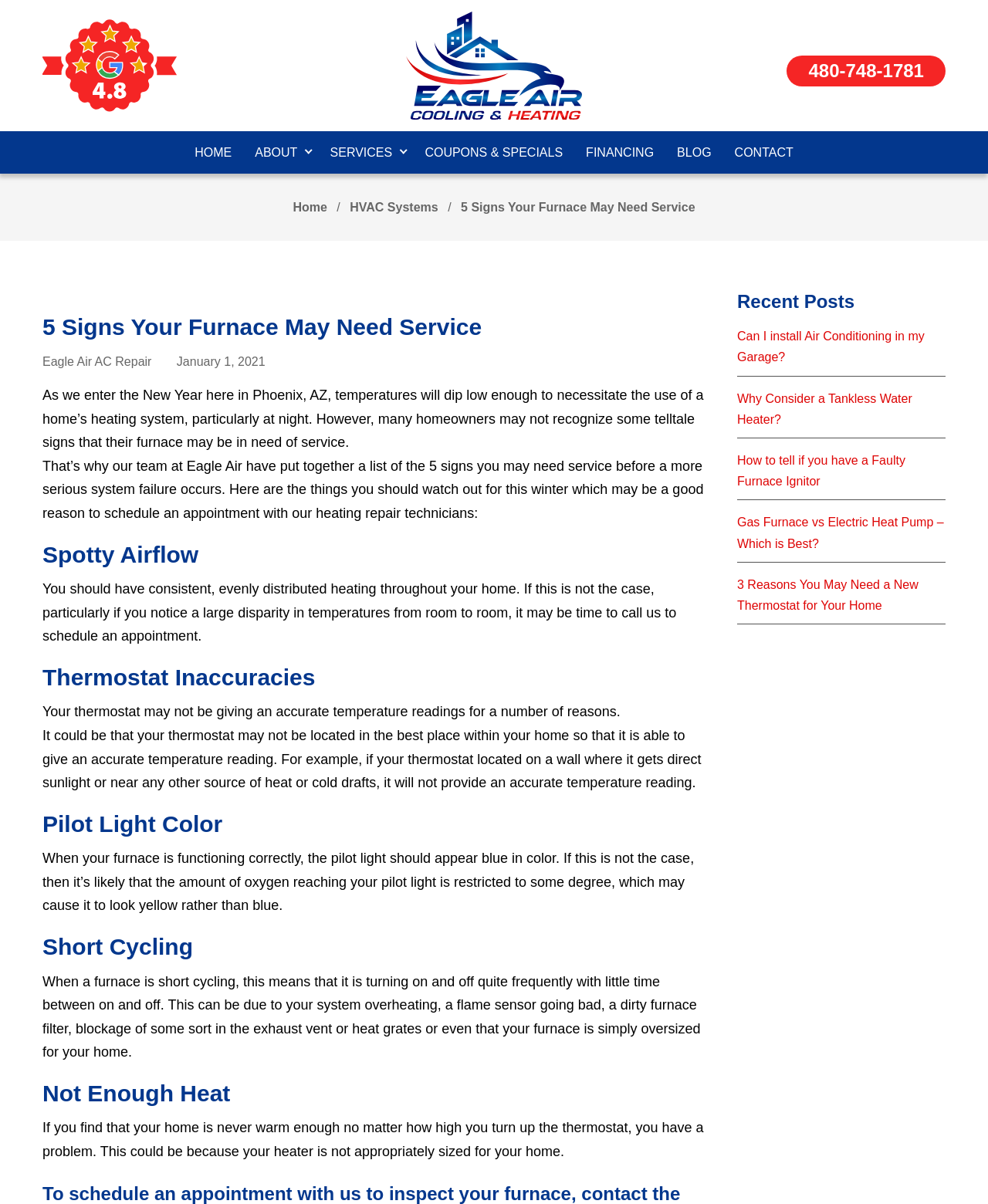What is the date of the article about furnace service signs?
Refer to the screenshot and answer in one word or phrase.

January 1, 2021